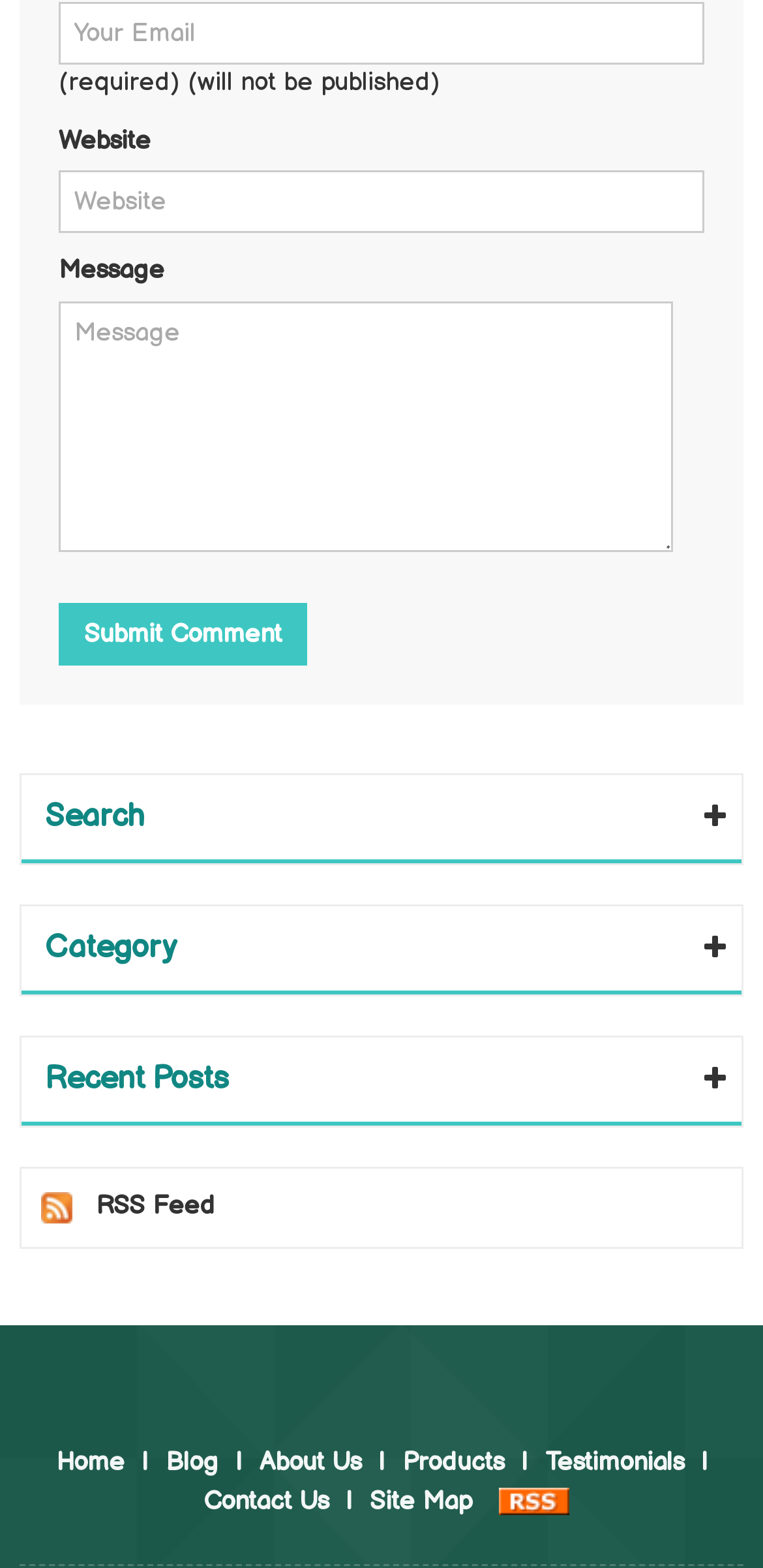Please find the bounding box coordinates of the element that you should click to achieve the following instruction: "Enter your email". The coordinates should be presented as four float numbers between 0 and 1: [left, top, right, bottom].

[0.077, 0.002, 0.922, 0.042]